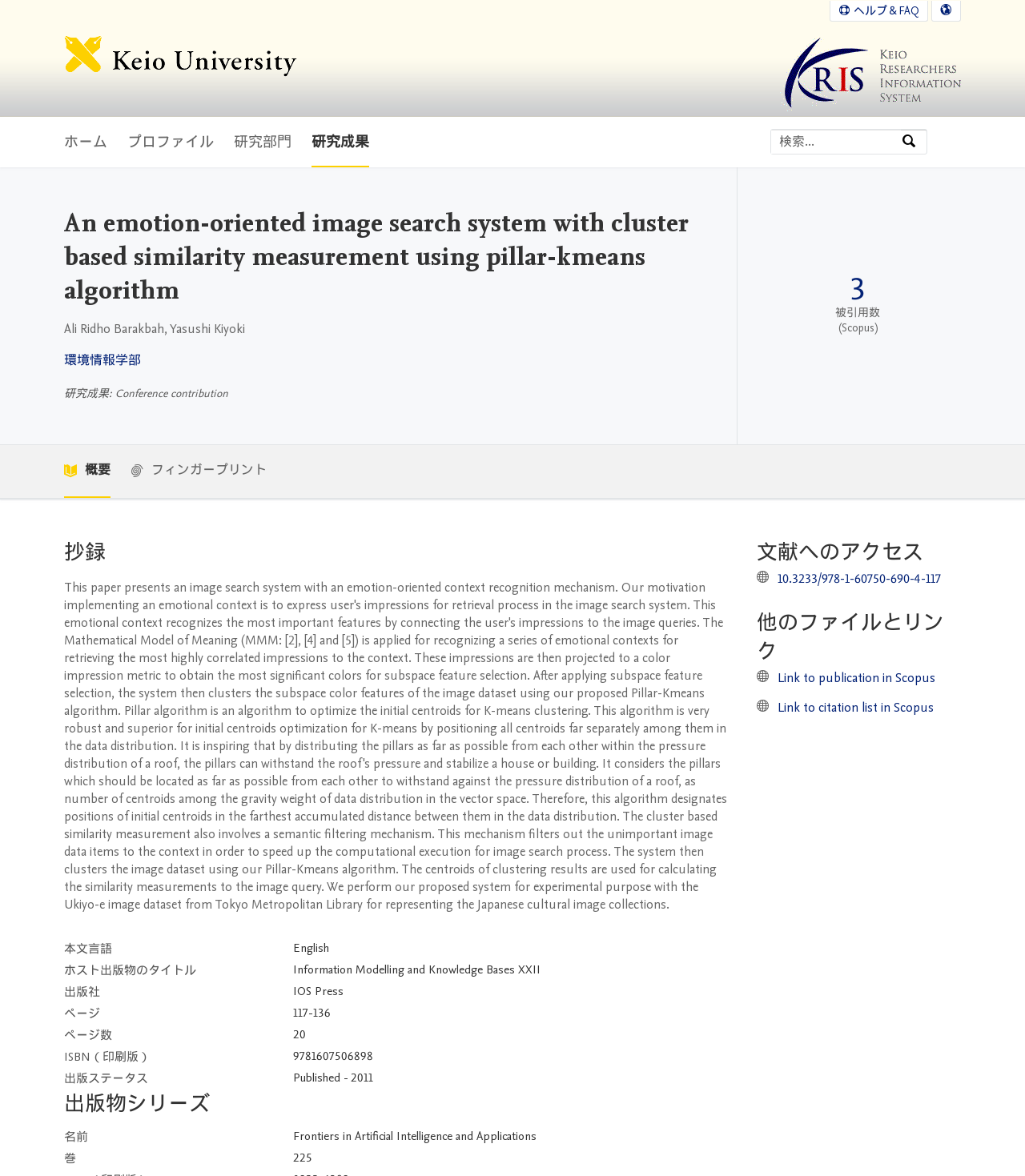Find the bounding box coordinates corresponding to the UI element with the description: "Keio University ホーム". The coordinates should be formatted as [left, top, right, bottom], with values as floats between 0 and 1.

[0.062, 0.018, 0.29, 0.081]